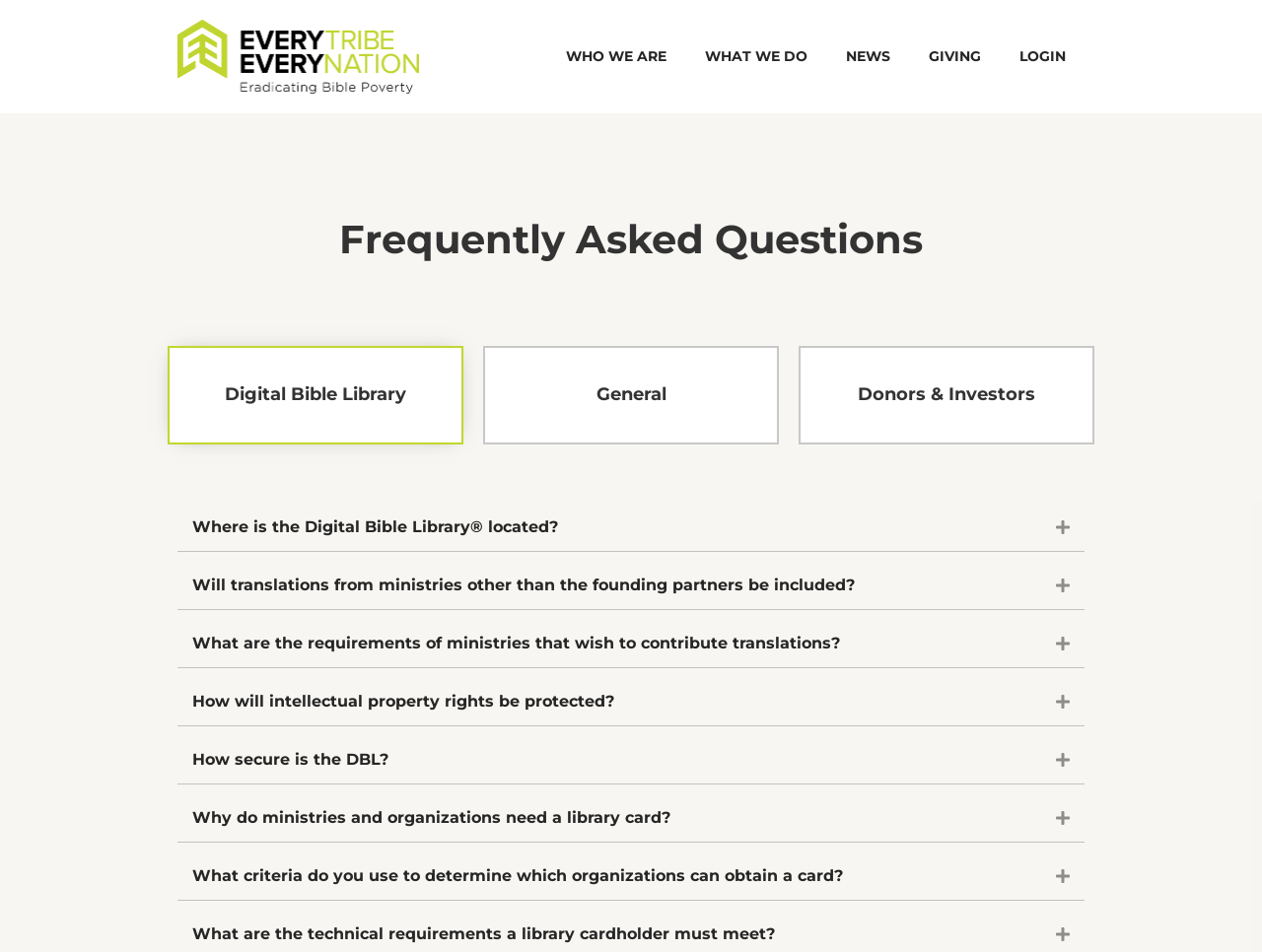Identify the bounding box coordinates necessary to click and complete the given instruction: "Click on the 'GIVING' link".

[0.721, 0.027, 0.792, 0.092]